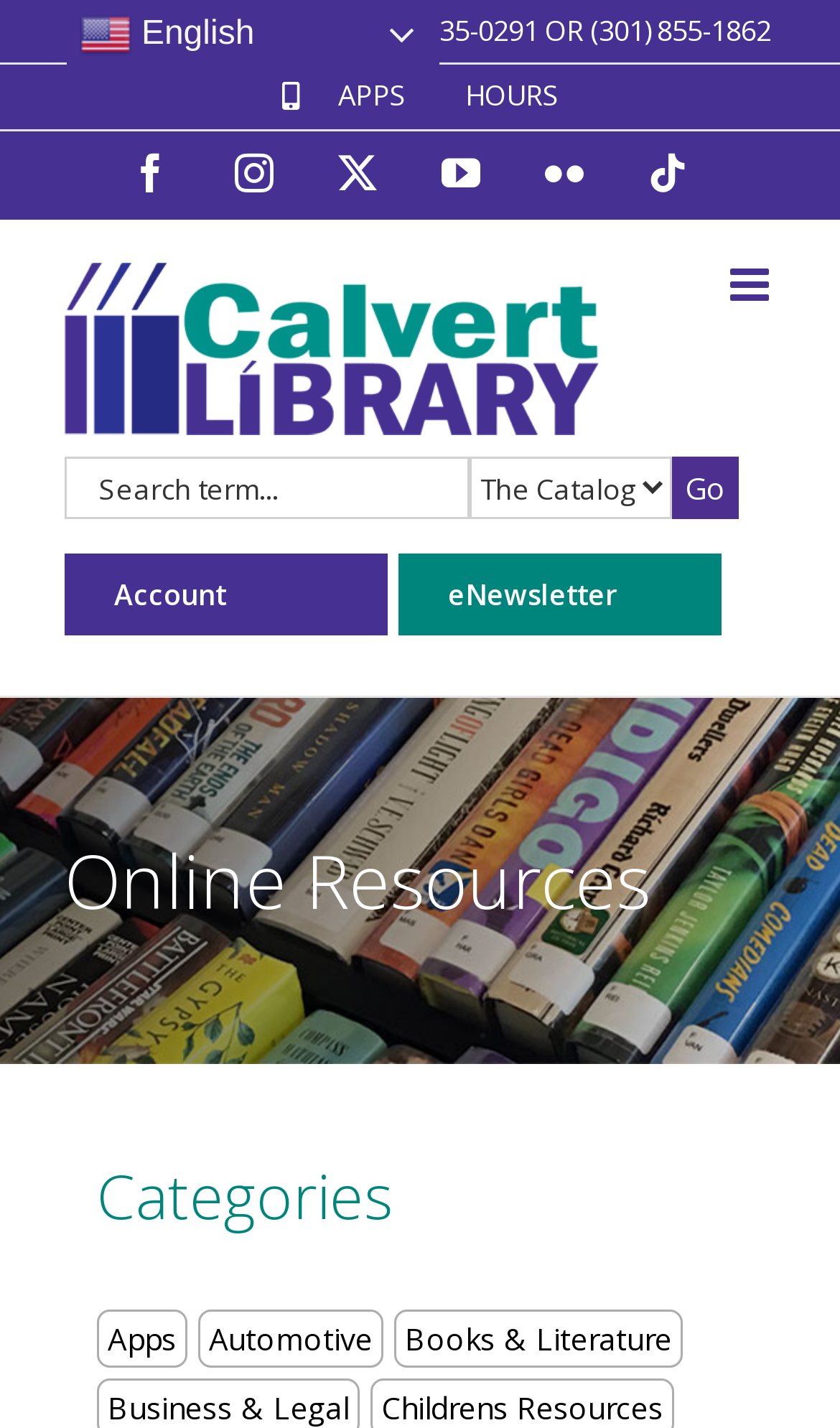What is the purpose of the search bar?
Please provide a detailed and thorough answer to the question.

I found the search bar by looking at the top section of the page, where it says 'Search for:' and has a text box and a 'Go' button. This suggests that the purpose of the search bar is to search for resources, possibly online resources or library materials.